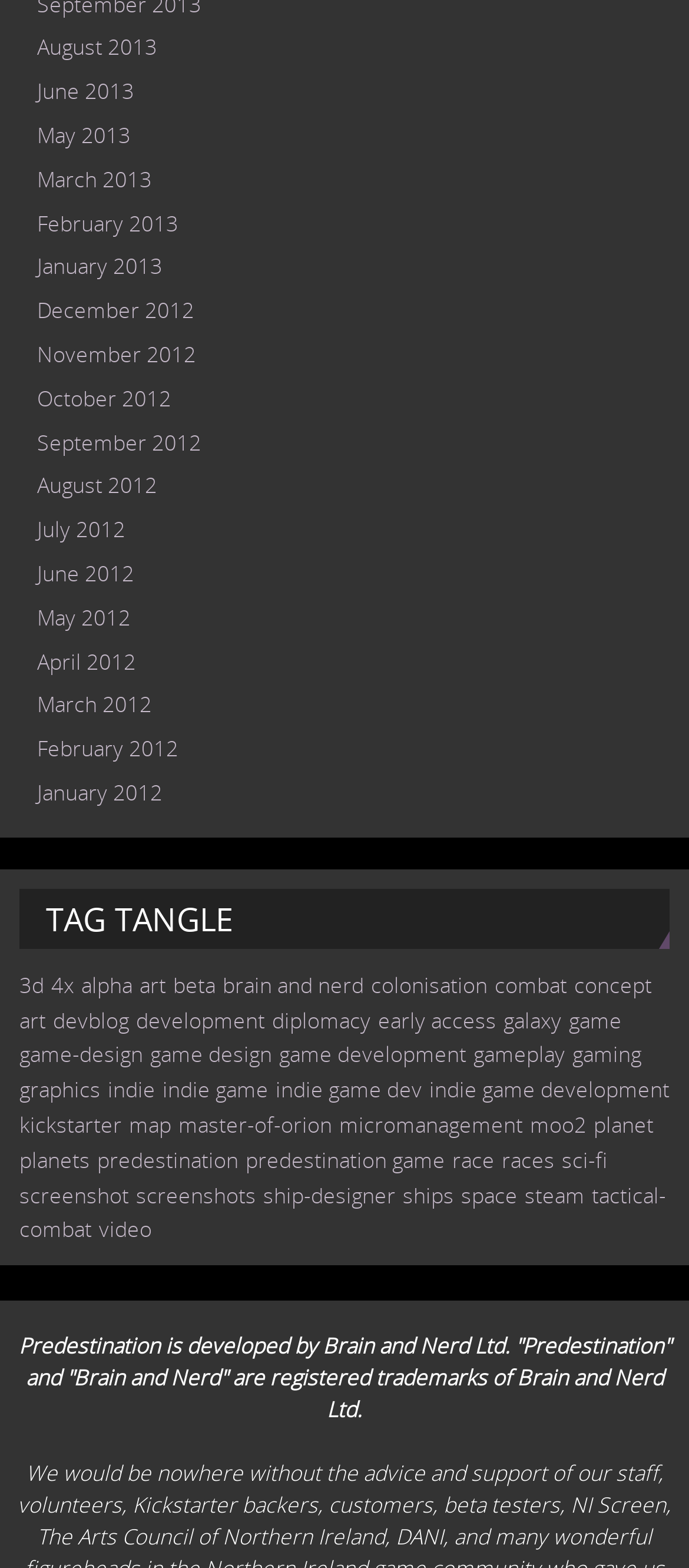Identify the bounding box coordinates of the clickable region necessary to fulfill the following instruction: "View 'TAG TANGLE'". The bounding box coordinates should be four float numbers between 0 and 1, i.e., [left, top, right, bottom].

[0.028, 0.567, 0.972, 0.605]